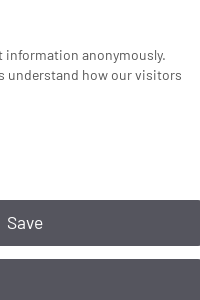What is the design aesthetic of the interface?
Using the visual information, answer the question in a single word or phrase.

Modern and clean